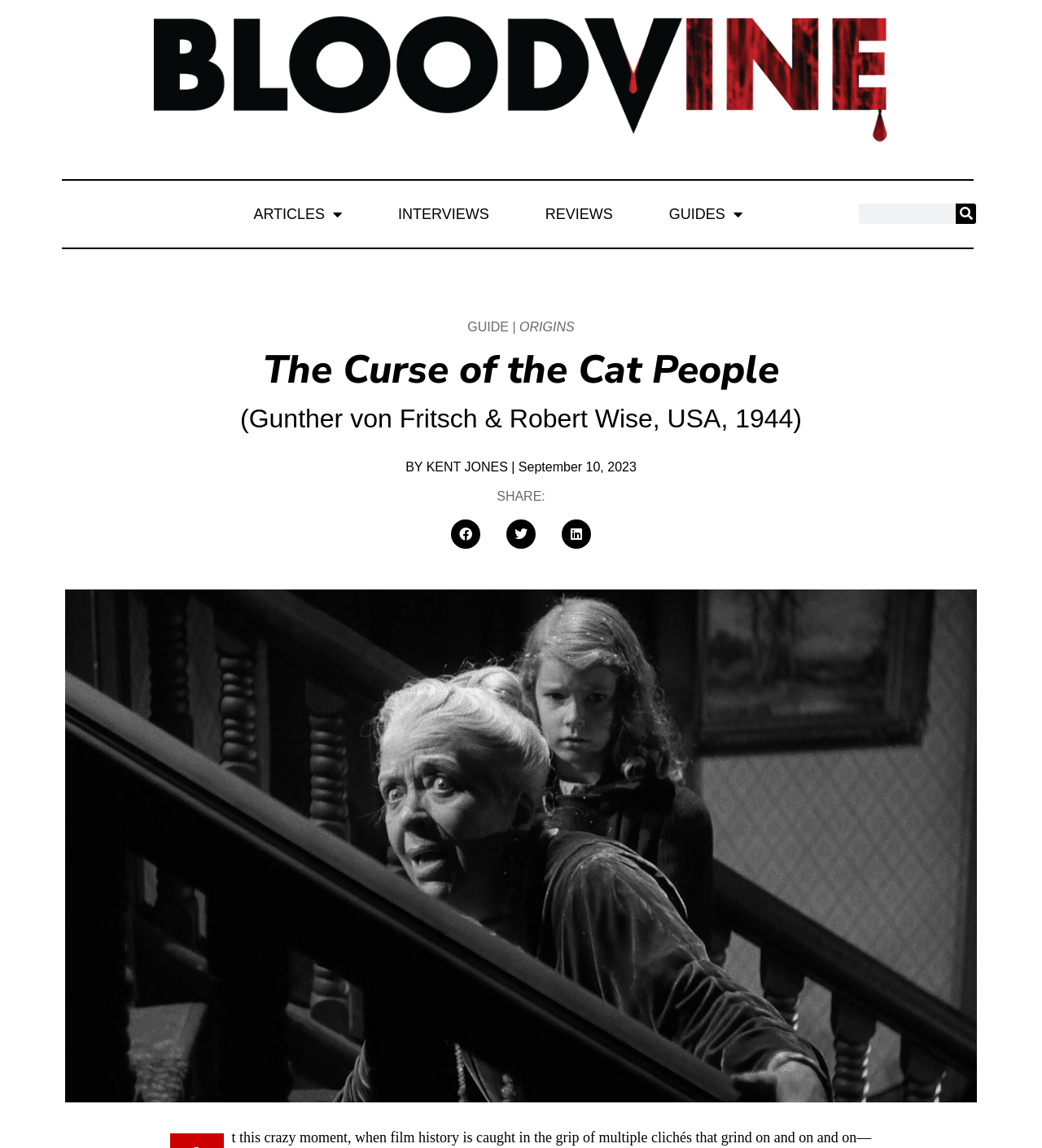Identify the bounding box coordinates of the part that should be clicked to carry out this instruction: "Read guides".

[0.626, 0.17, 0.728, 0.203]